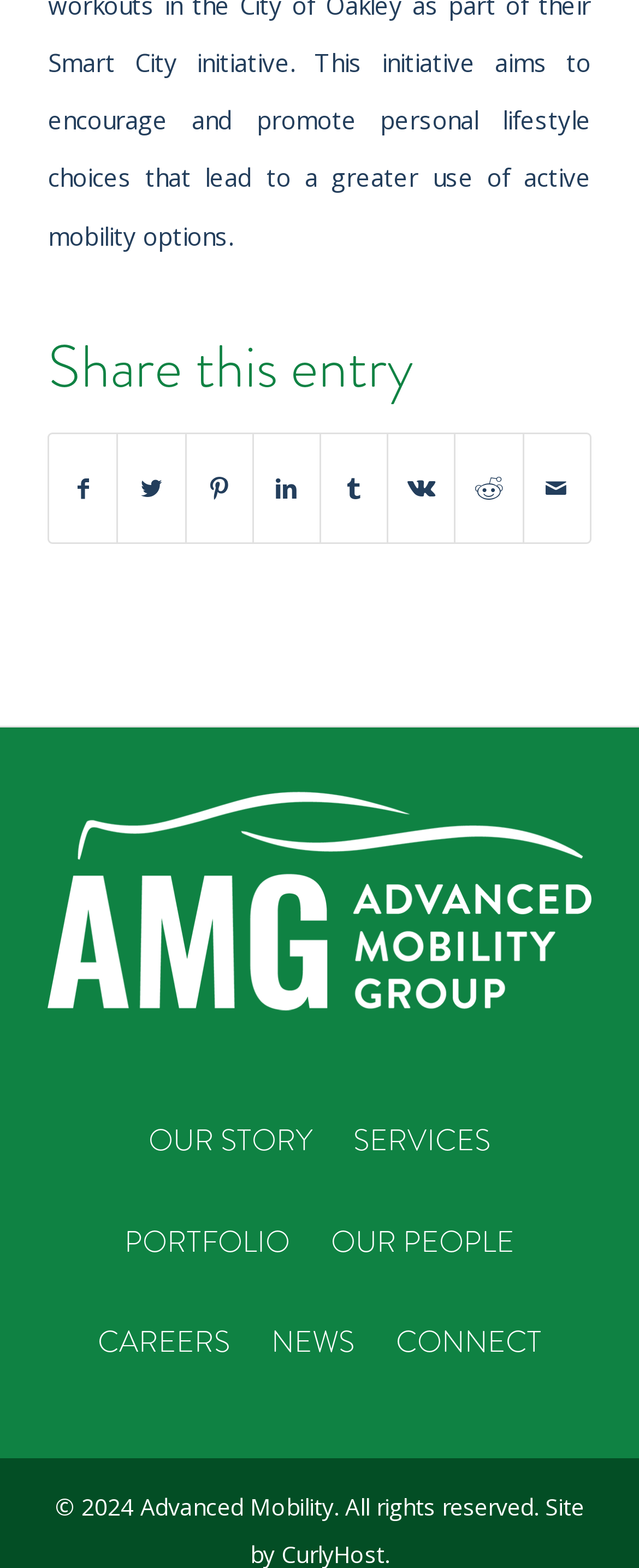How many main menu items are there?
Please provide a comprehensive answer based on the visual information in the image.

I counted the number of main menu items on the webpage, and there are 6: OUR STORY, SERVICES, PORTFOLIO, OUR PEOPLE, CAREERS, and NEWS.